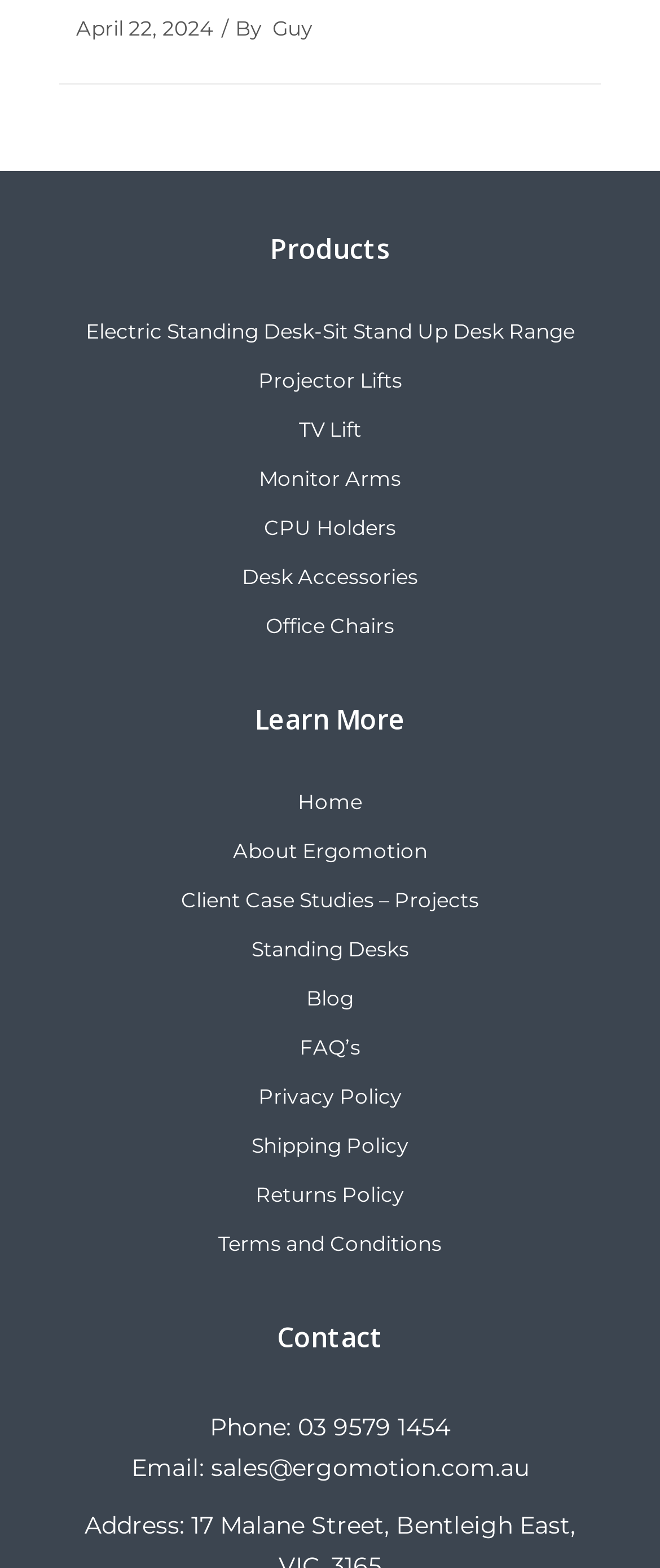Determine the bounding box coordinates of the clickable region to carry out the instruction: "Check the FAQ".

[0.454, 0.659, 0.546, 0.675]